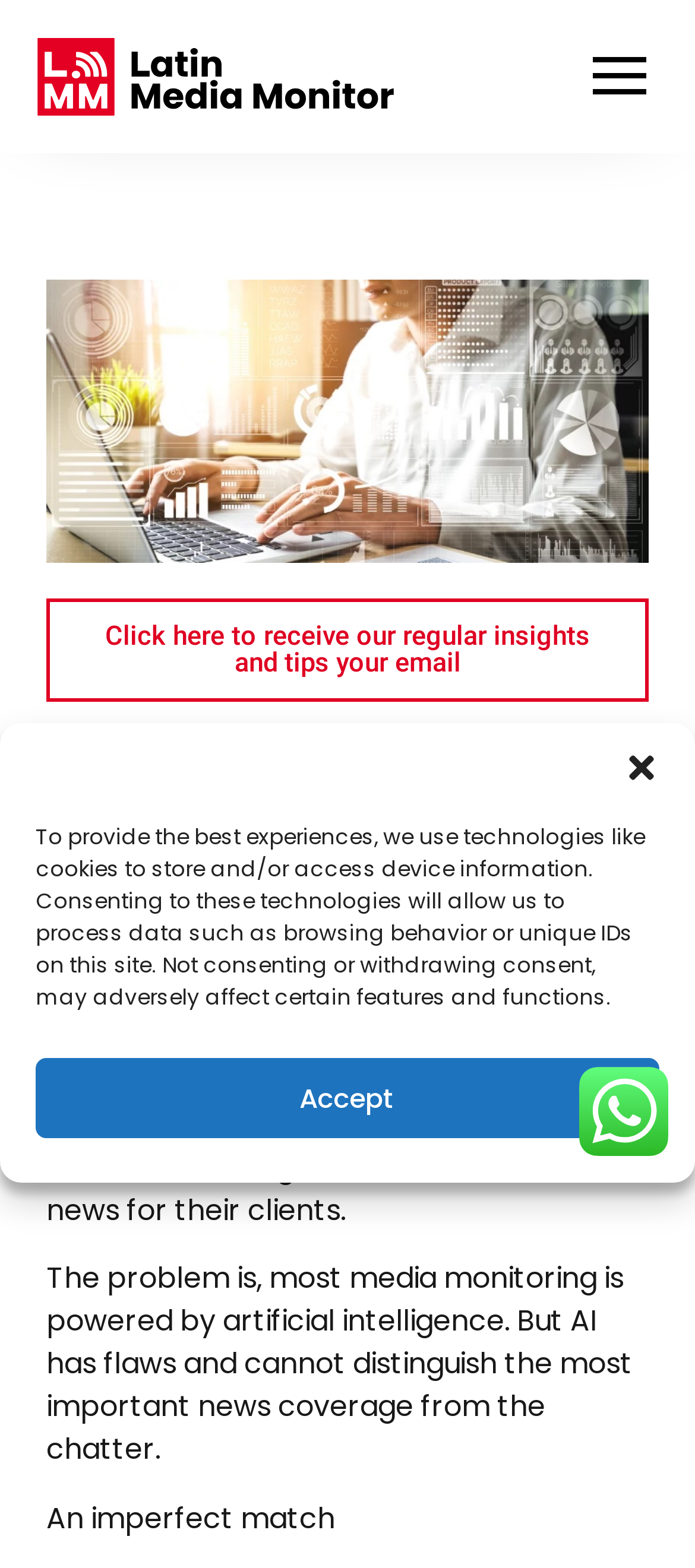What is the logo of the website?
Based on the image, answer the question with as much detail as possible.

The logo of the website is located at the top left corner of the webpage, and it is an image with the text 'Latin Media Monitor'.